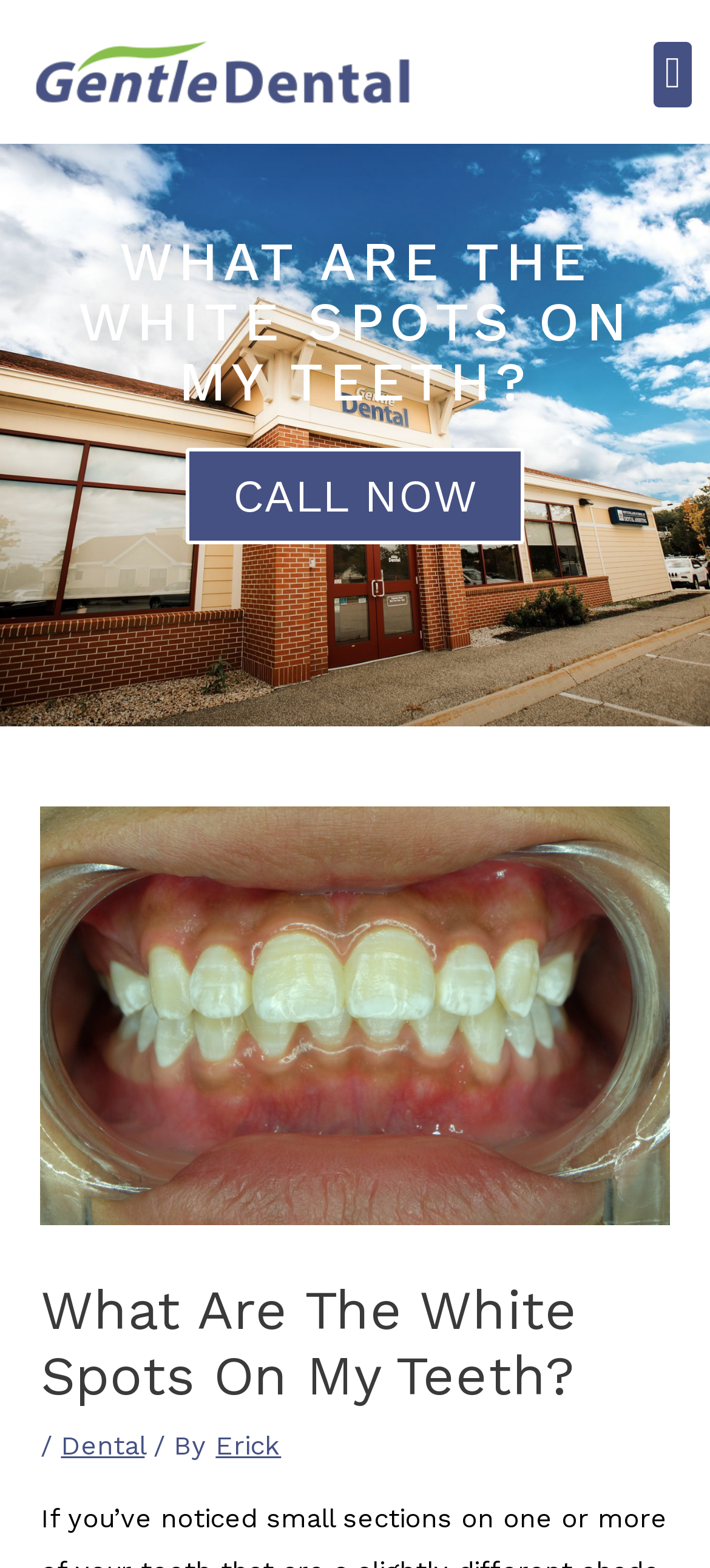Please answer the following question as detailed as possible based on the image: 
What is the main topic of this webpage?

Based on the heading 'WHAT ARE THE WHITE SPOTS ON MY TEETH?' and the content of the webpage, it is clear that the main topic of this webpage is about white spots on teeth.